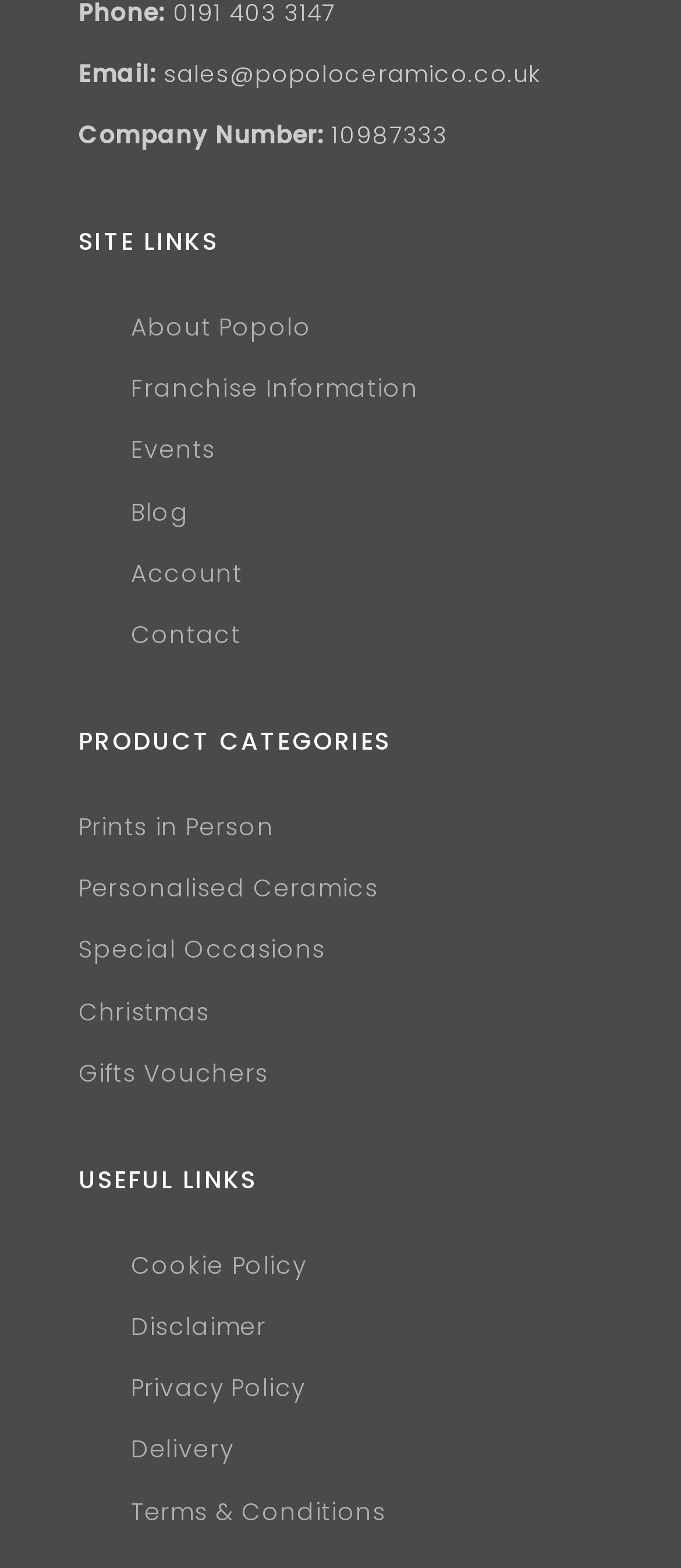Find the bounding box coordinates for the HTML element described in this sentence: "Account". Provide the coordinates as four float numbers between 0 and 1, in the format [left, top, right, bottom].

[0.192, 0.355, 0.356, 0.376]